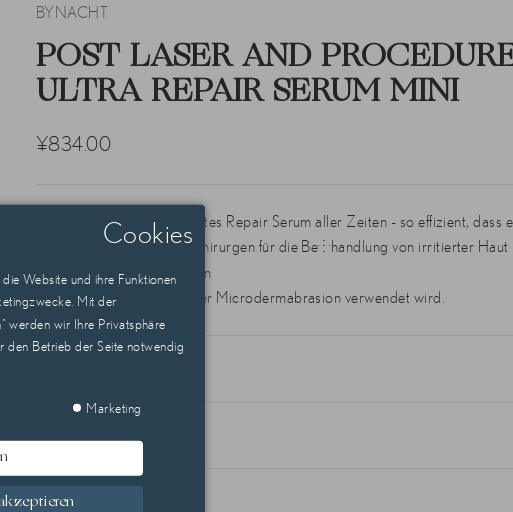Generate a detailed caption that encompasses all aspects of the image.

The image showcases the "POST LASER AND PROCEDURE ULTRA REPAIR SERUM MINI" by BYNACHT, priced at ¥834.00. This ultra-repair serum is touted as the most effective remedy for skin recovery, particularly after treatments such as microneedling, IPL, or microdermabrasion. The product is specifically designed to soothe and heal irritated skin following dermatological procedures. Accompanying the product description is a smooth gradient background, emphasizing the premium nature of the serum. The visual includes important information on a cookie consent message at the bottom, reflecting the website's approach to user privacy and functionality.